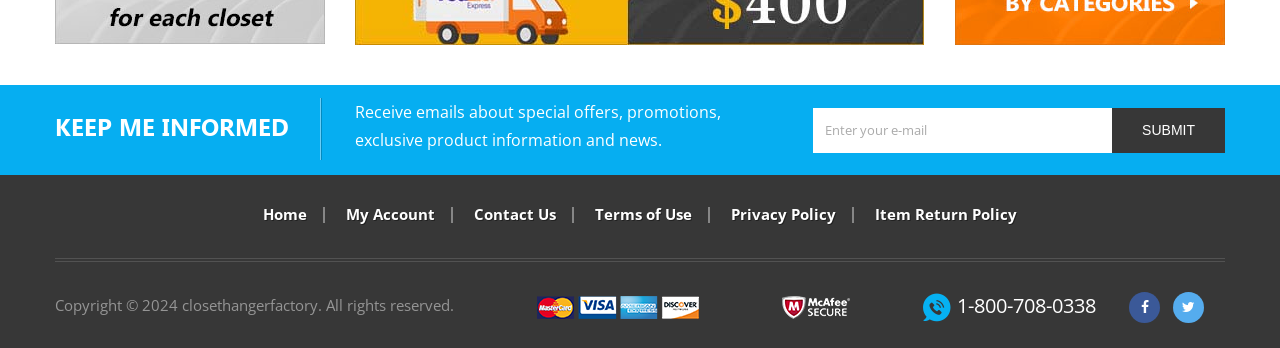Determine the bounding box coordinates of the section I need to click to execute the following instruction: "Go to Home page". Provide the coordinates as four float numbers between 0 and 1, i.e., [left, top, right, bottom].

[0.191, 0.586, 0.254, 0.644]